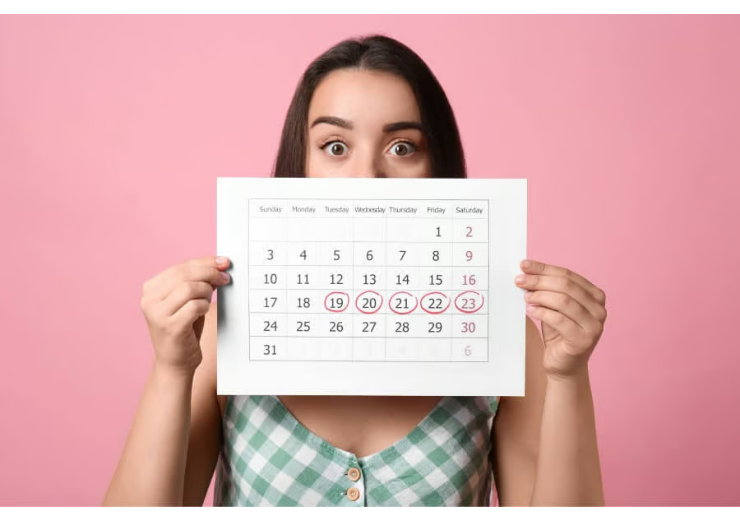Can you give a detailed response to the following question using the information from the image? What is the background color of the image?

The backdrop of the image is a soft pink color, which provides a gentle contrast to the woman's outfit and the calendar sheet she is holding.